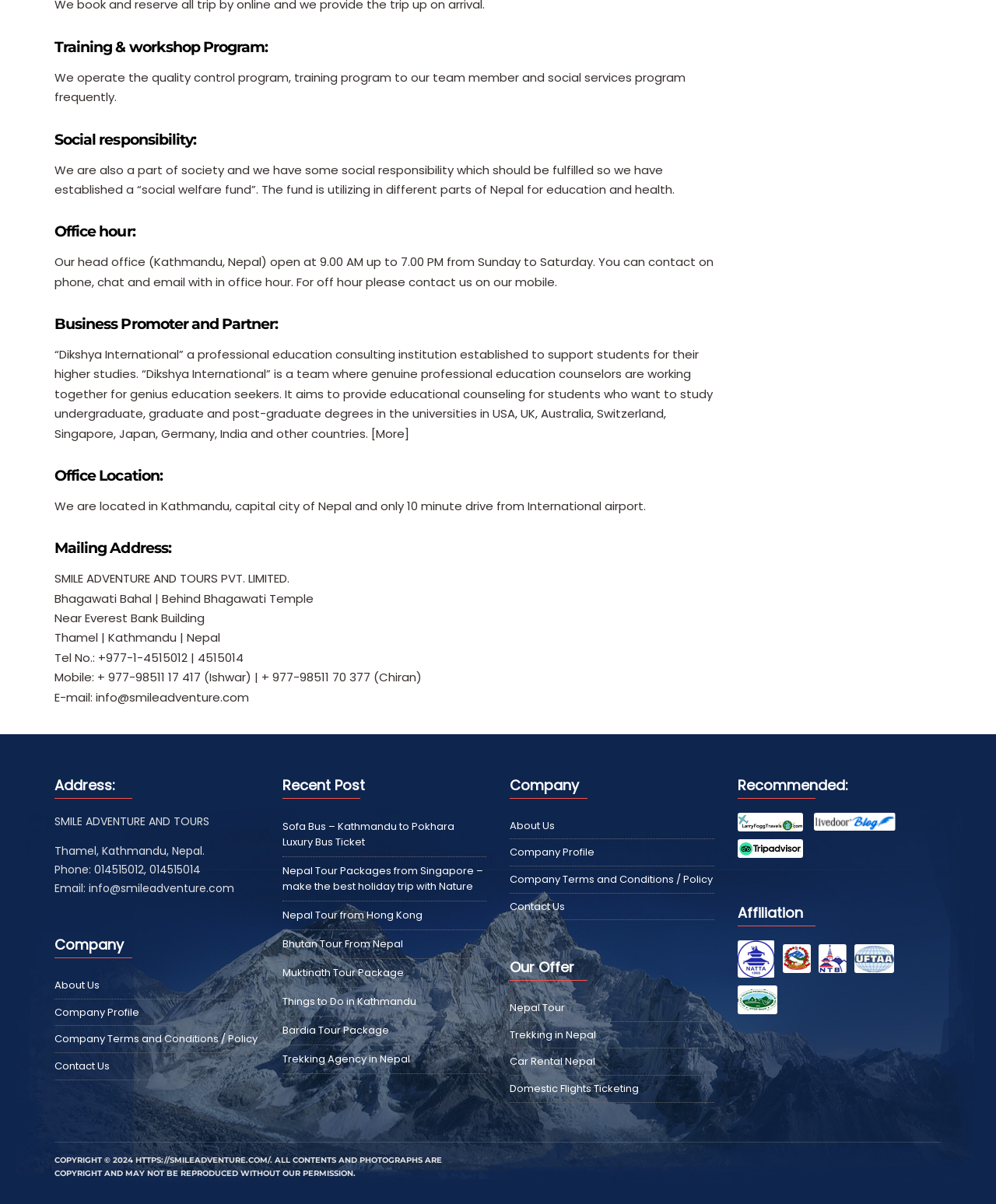Using the information in the image, give a detailed answer to the following question: What is the company's social responsibility?

The company has a social responsibility to fulfill, which is established through a 'social welfare fund'. This fund is utilized in different parts of Nepal for education and health.